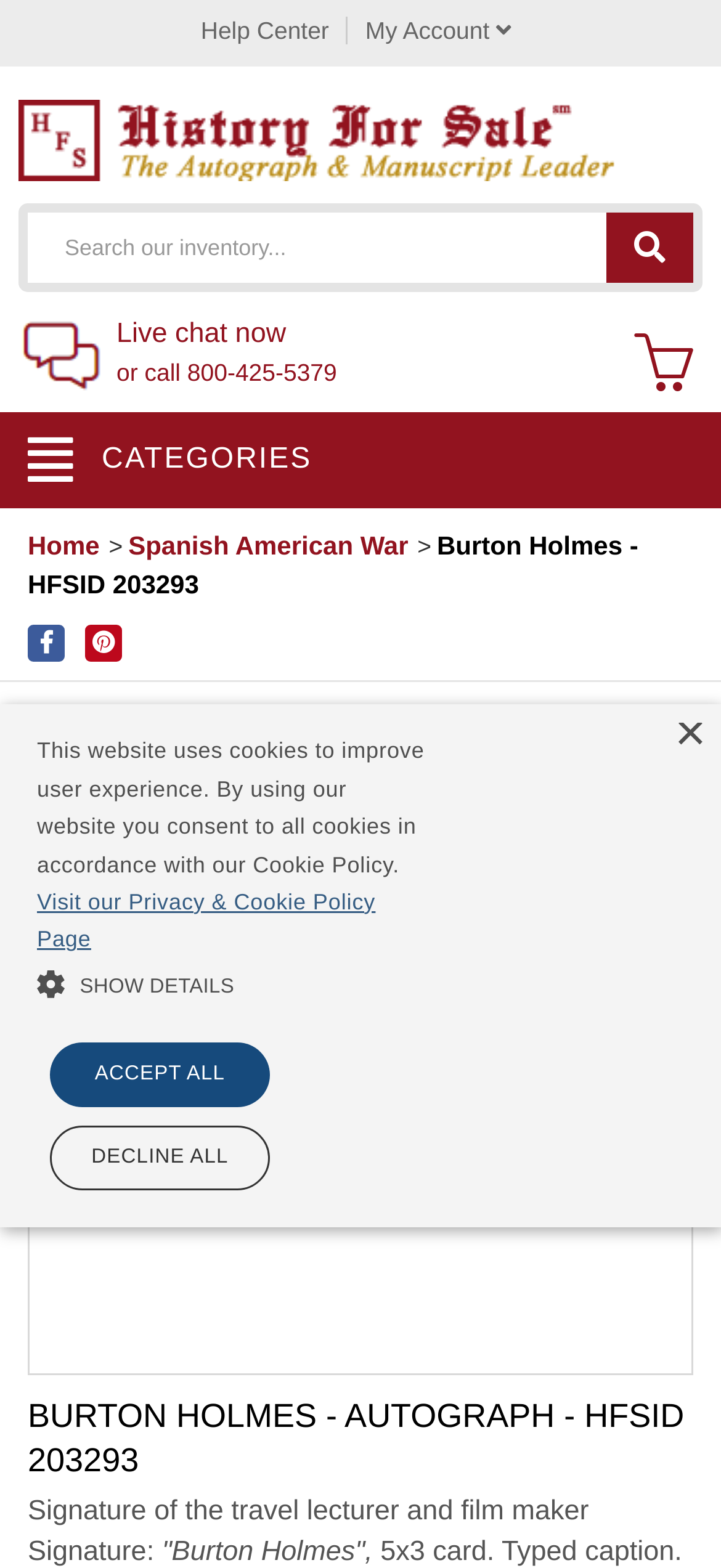Indicate the bounding box coordinates of the element that needs to be clicked to satisfy the following instruction: "View image 1". The coordinates should be four float numbers between 0 and 1, i.e., [left, top, right, bottom].

[0.09, 0.559, 0.91, 0.782]